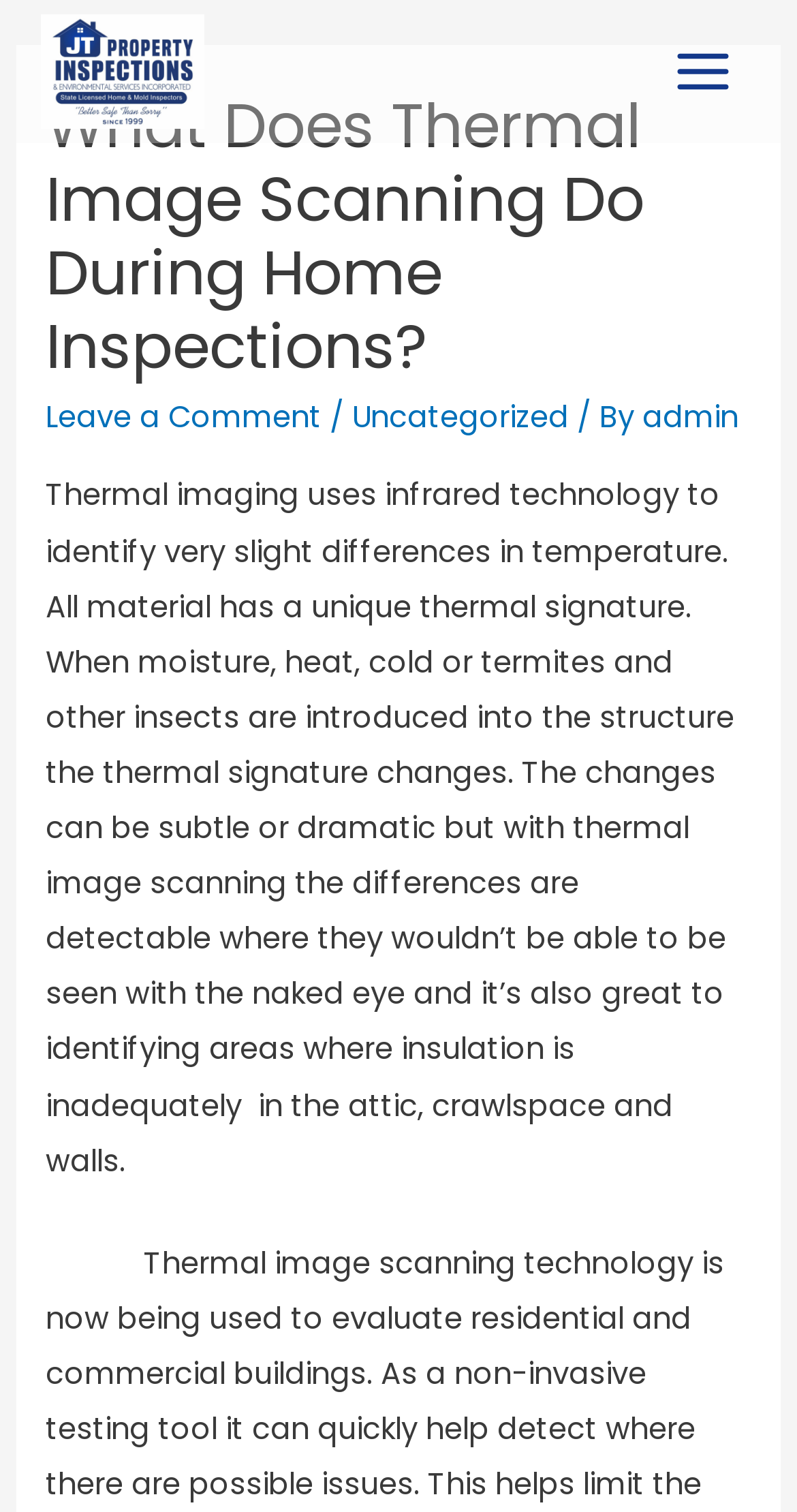Determine the main headline from the webpage and extract its text.

What Does Thermal Image Scanning Do During Home Inspections?